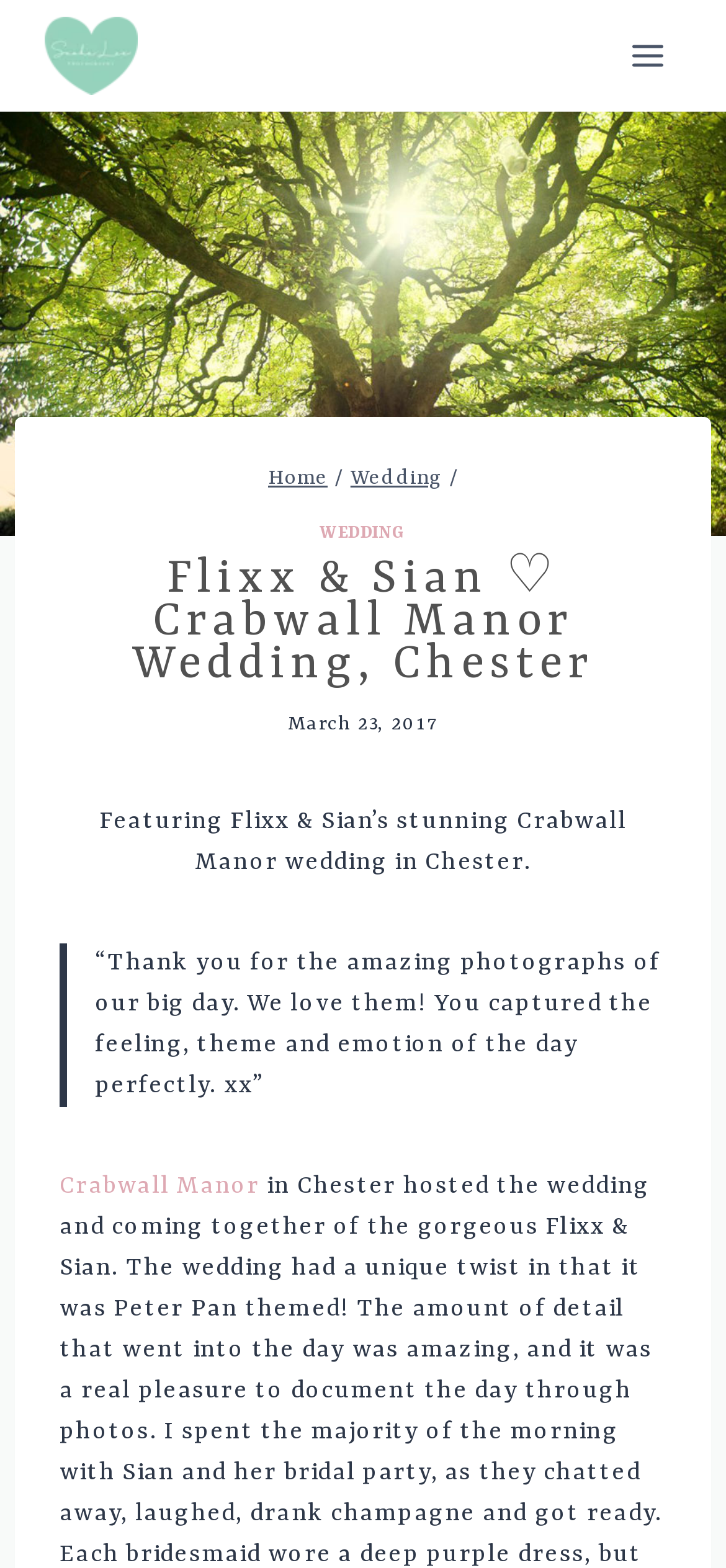What is the date of the wedding?
Analyze the screenshot and provide a detailed answer to the question.

I found the answer by looking at the text content of the time element with the text 'March 23, 2017' located in the middle of the page, which is likely to be the date of the wedding.